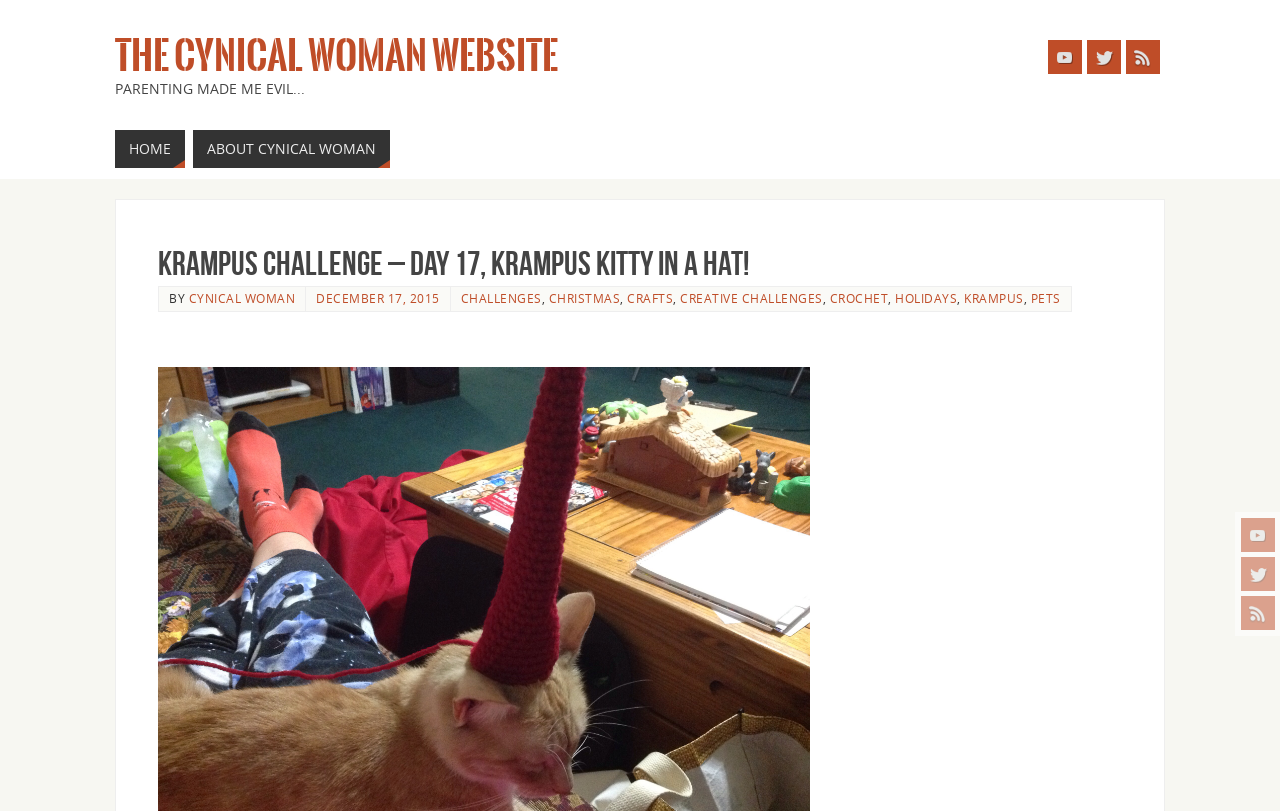Use a single word or phrase to answer the question: What is the category of the post?

Krampus